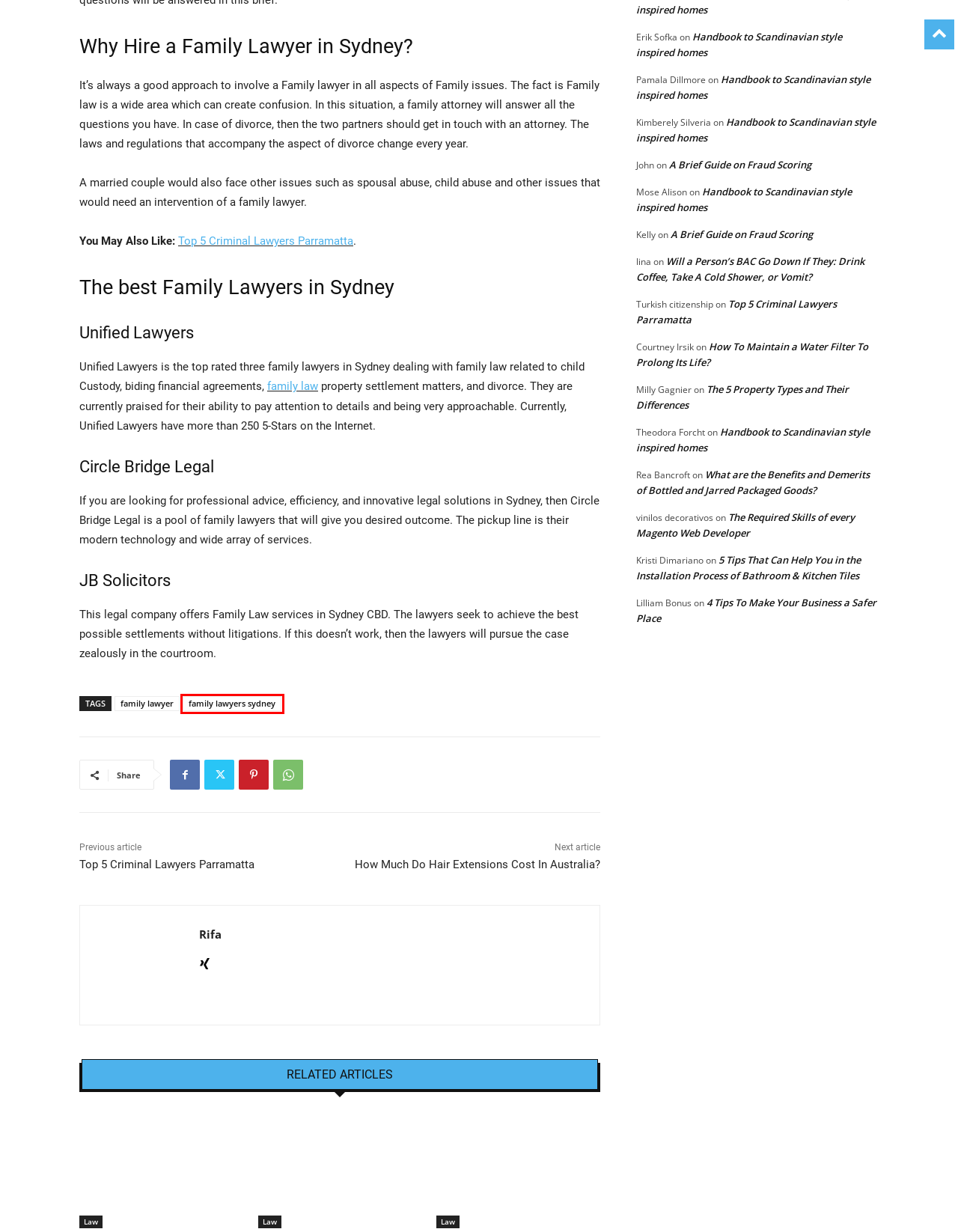Examine the screenshot of the webpage, noting the red bounding box around a UI element. Pick the webpage description that best matches the new page after the element in the red bounding box is clicked. Here are the candidates:
A. Beyond The Blueprints: How Brisbane's Lawyers Tackle Construction Disputes
B. Will A Person’s BAC Go Down If They: Drink Coffee, Take A Cold Shower, Or Vomit?
C. Bottled And Jarred Packaged Goods: Benefits And Demerits Of It.
D. 4 Tips To Make Your Business A Safer Place
E. How Much Do Hair Extensions Cost In Australia?
F. 5 Tips For Installation Process Of Bathroom & Kitchen Tiles
G. Family Lawyers Sydney
H. Australia's Top Legal Professionals

G